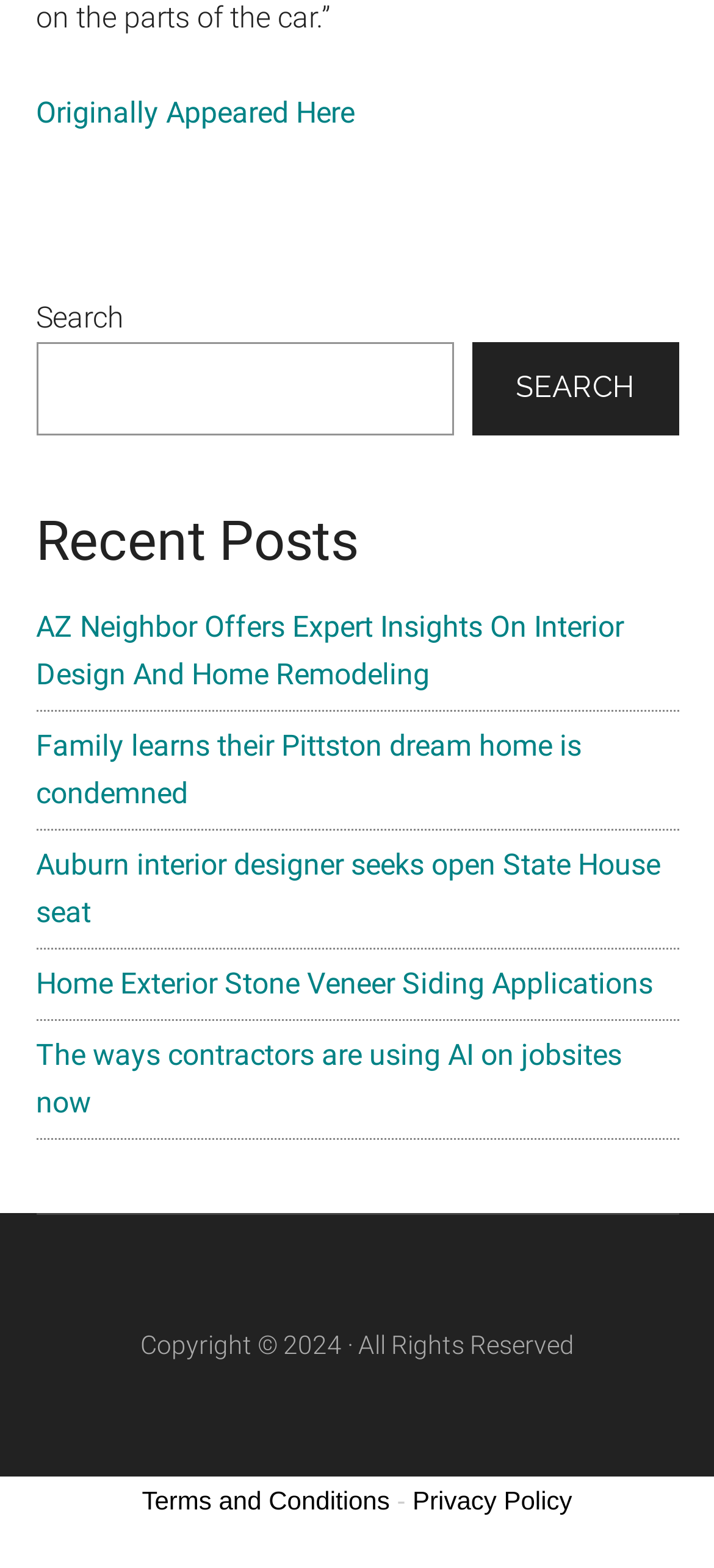Determine the bounding box coordinates of the target area to click to execute the following instruction: "read recent post about AZ Neighbor Offers Expert Insights On Interior Design And Home Remodeling."

[0.05, 0.388, 0.873, 0.441]